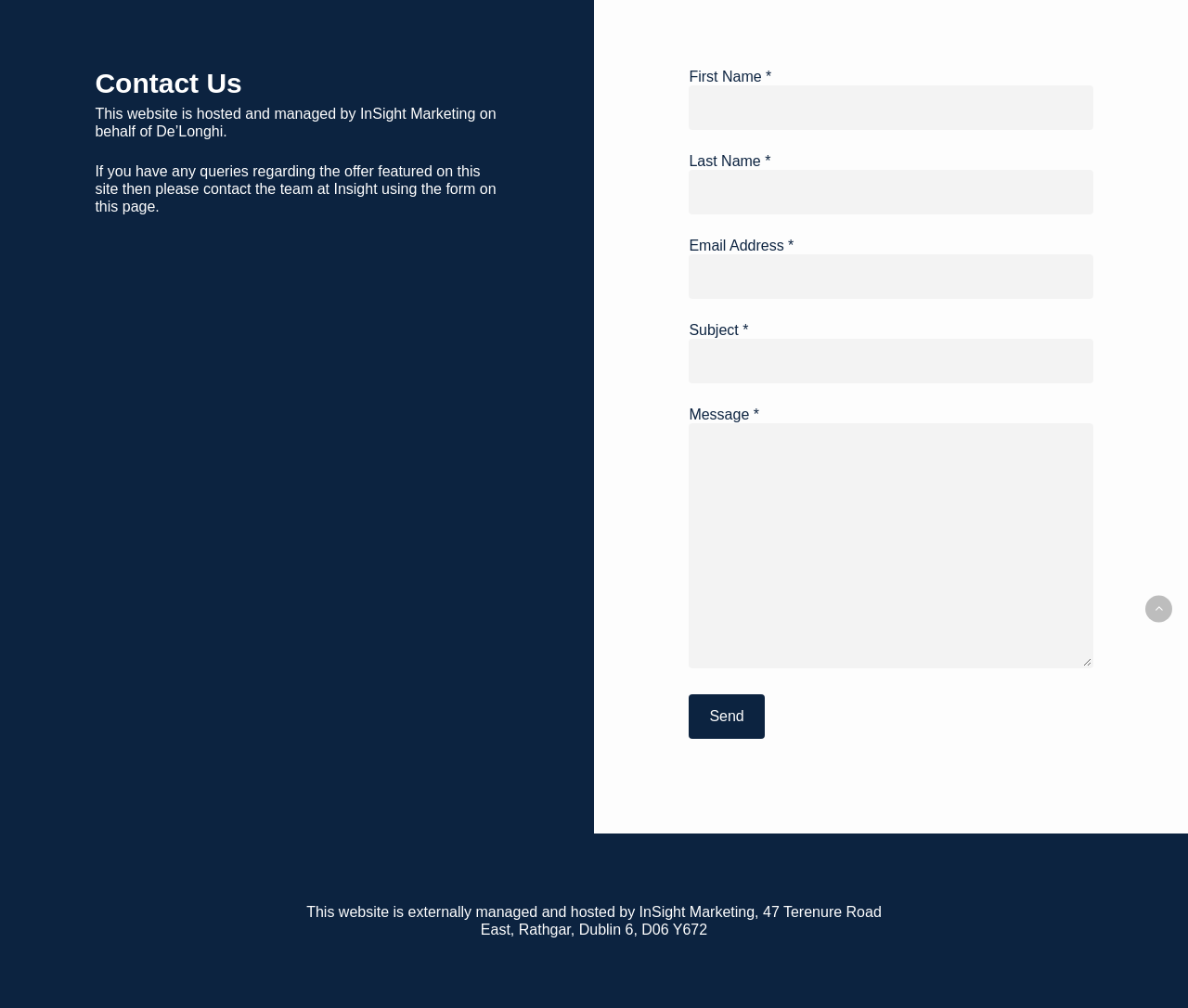Determine the bounding box coordinates in the format (top-left x, top-left y, bottom-right x, bottom-right y). Ensure all values are floating point numbers between 0 and 1. Identify the bounding box of the UI element described by: parent_node: Home aria-label="Back to top"

[0.964, 0.591, 0.987, 0.617]